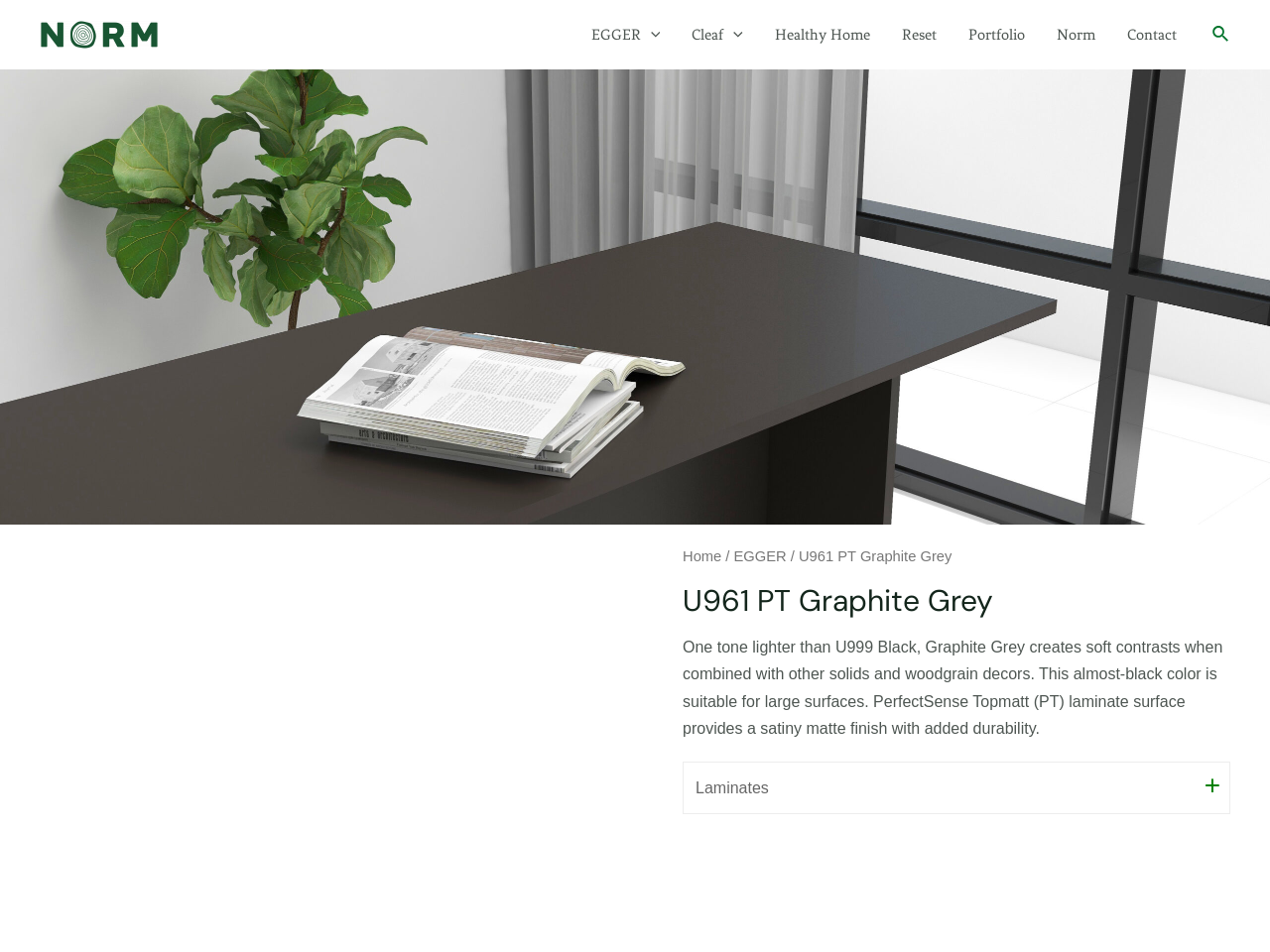Your task is to find and give the main heading text of the webpage.

U961 PT Graphite Grey